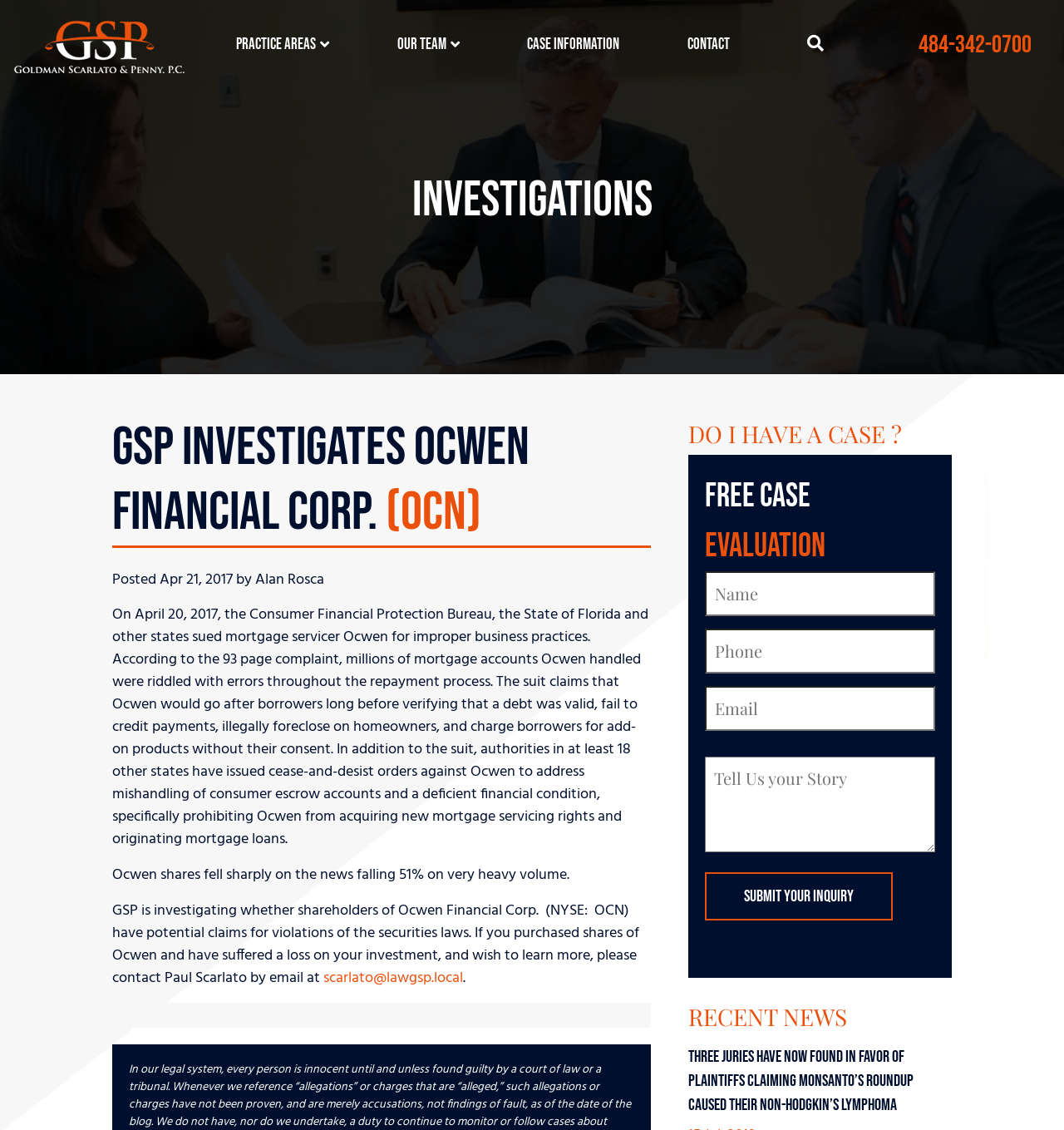Kindly determine the bounding box coordinates for the area that needs to be clicked to execute this instruction: "Click the 'Practice Areas' link".

[0.222, 0.016, 0.297, 0.063]